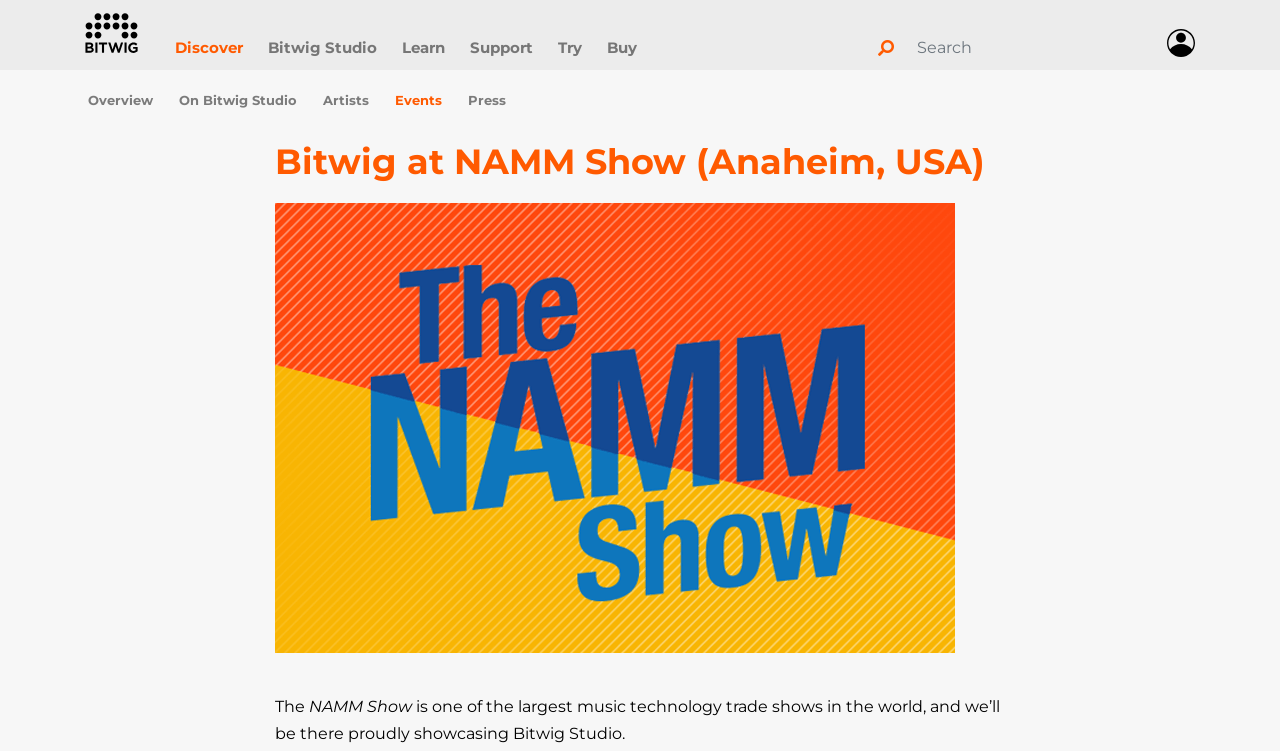Pinpoint the bounding box coordinates of the clickable element needed to complete the instruction: "View products". The coordinates should be provided as four float numbers between 0 and 1: [left, top, right, bottom].

None